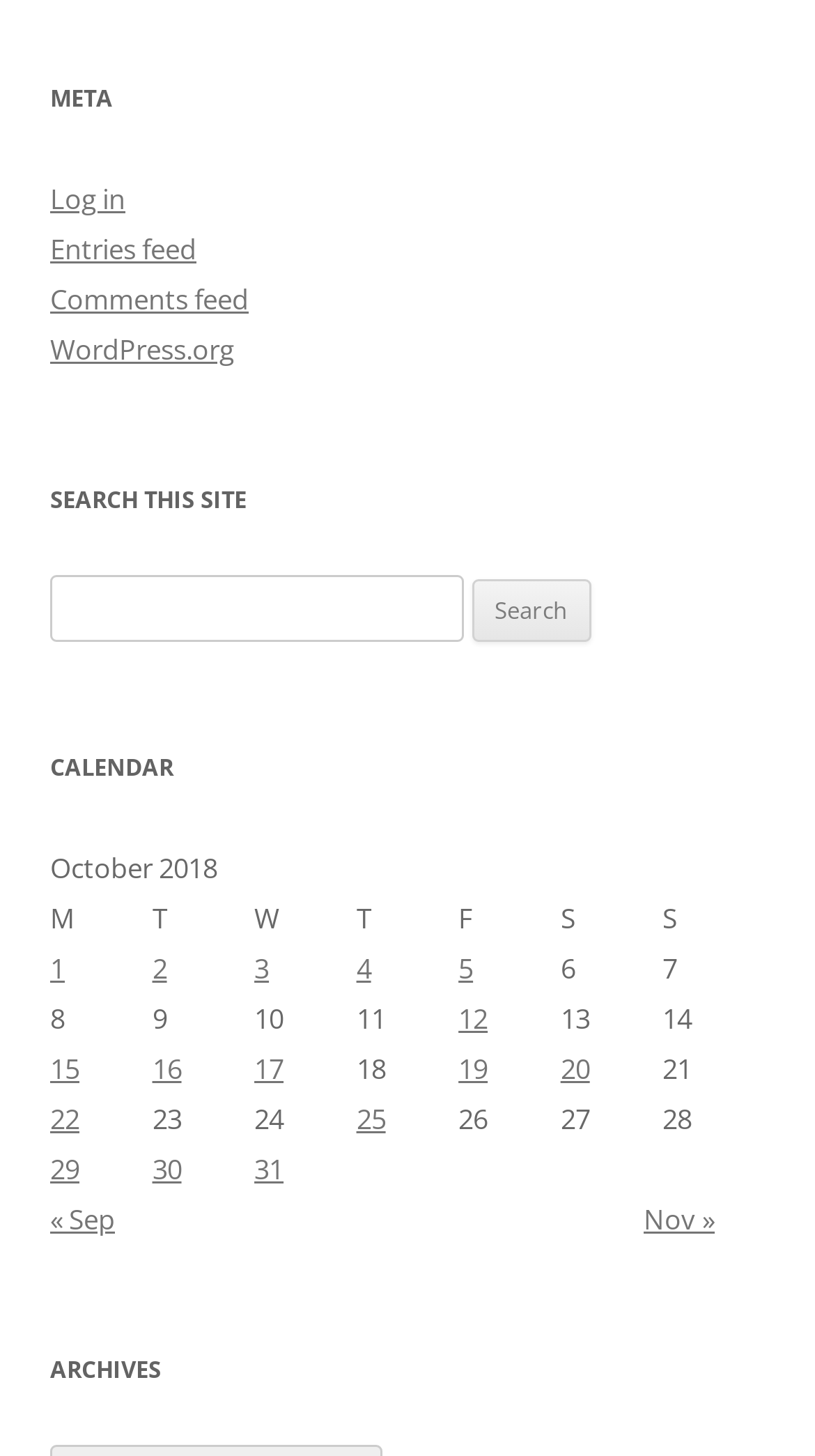Identify the bounding box coordinates of the clickable region required to complete the instruction: "View October 2018 calendar". The coordinates should be given as four float numbers within the range of 0 and 1, i.e., [left, top, right, bottom].

[0.062, 0.579, 0.938, 0.821]